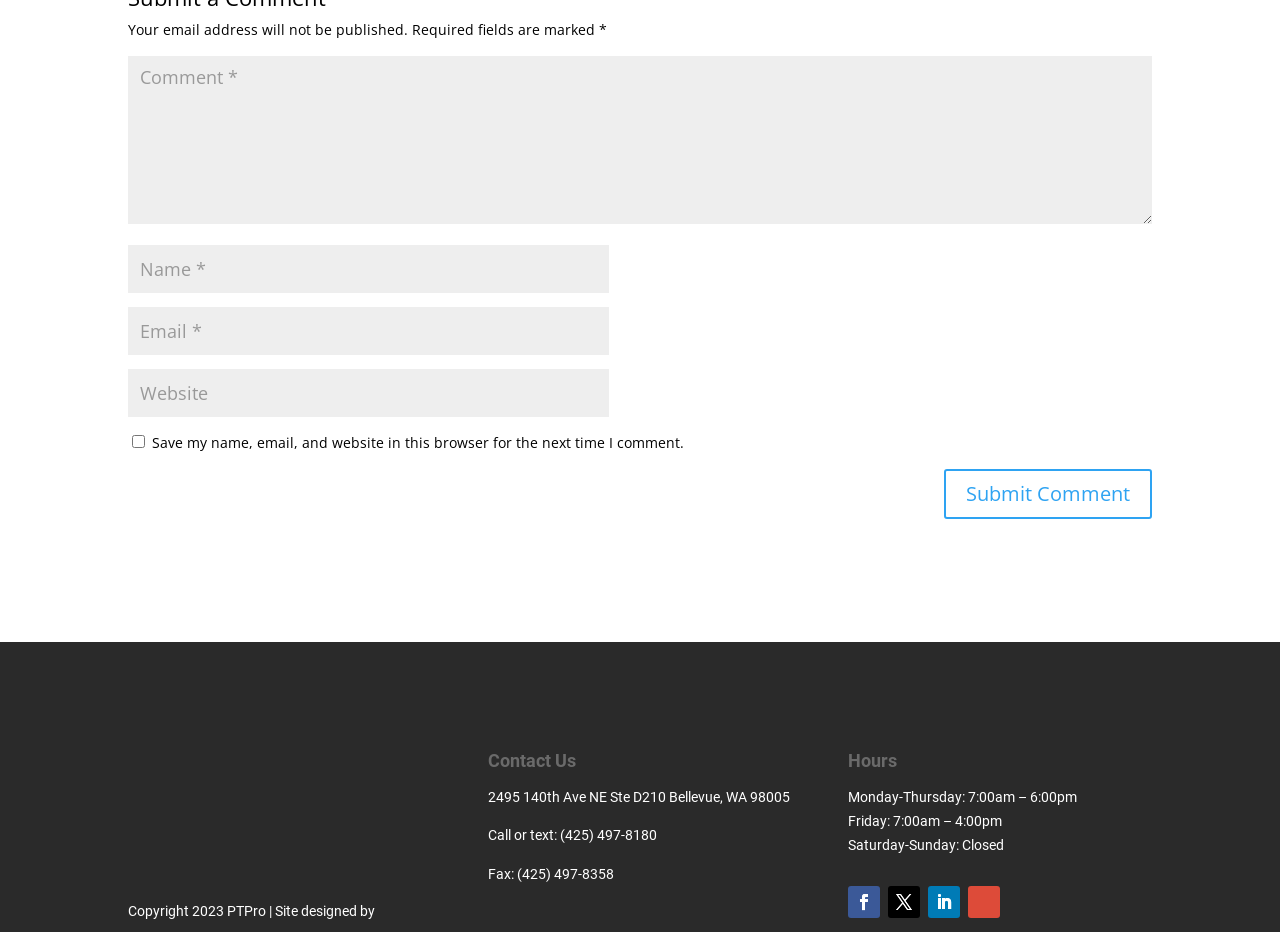What are the hours of operation on Fridays?
Based on the visual details in the image, please answer the question thoroughly.

The webpage provides the hours of operation for PTPro, and according to the 'Hours' section, on Fridays, the office is open from 7:00am to 4:00pm.